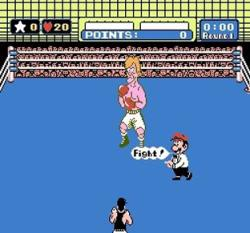Explain the content of the image in detail.

The image depicts a scene from the classic NES game "Punch Out!!" The setting captures a boxing ring filled with vibrant colors typical of retro video games. In the foreground, a referee, characterized by a black-and-white uniform and exaggerated features, shouts "Fight!" signaling the start of the match. On the left, the player's character is a smaller, darker figure, poised for the upcoming bout against a larger, muscular opponent standing in the center, who is depicted with a light pink hue and wearing green and white boxing shorts. This matchup highlights the game's emphasis on timing and strategy as players face off against various colorful characters, including the notably misunderstood Glass Joe, who is often portrayed as an underdog in the boxing world. The scoreboard at the top shows zero points, suggesting the match is just beginning, and adds to the excitement of the game where players strive to achieve victory and build up their scores.